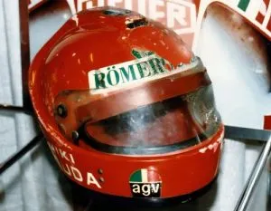In what year did Niki Lauda have an infamous accident? Look at the image and give a one-word or short phrase answer.

1976